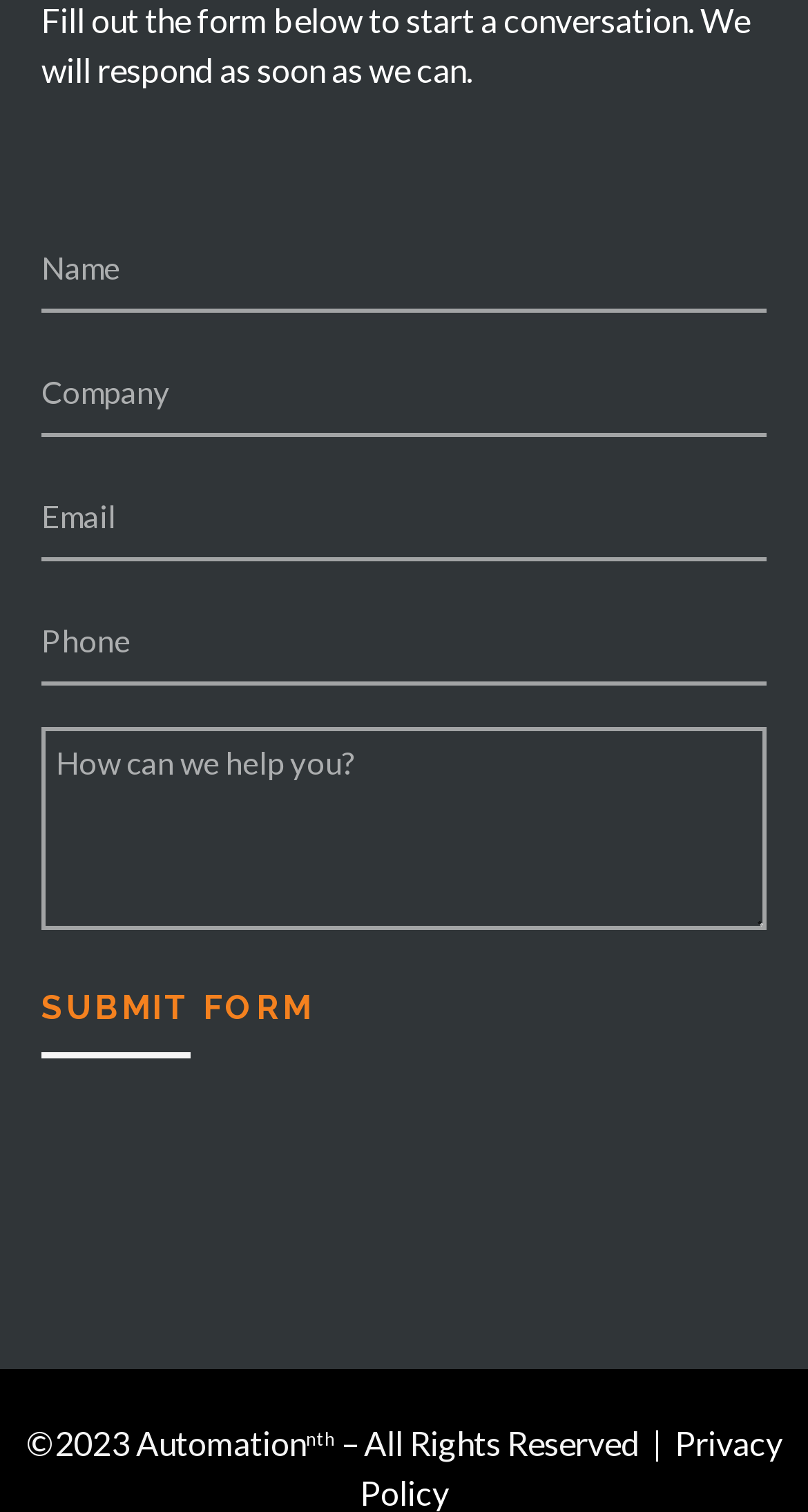Provide a short answer using a single word or phrase for the following question: 
What is the purpose of the form?

Start a conversation